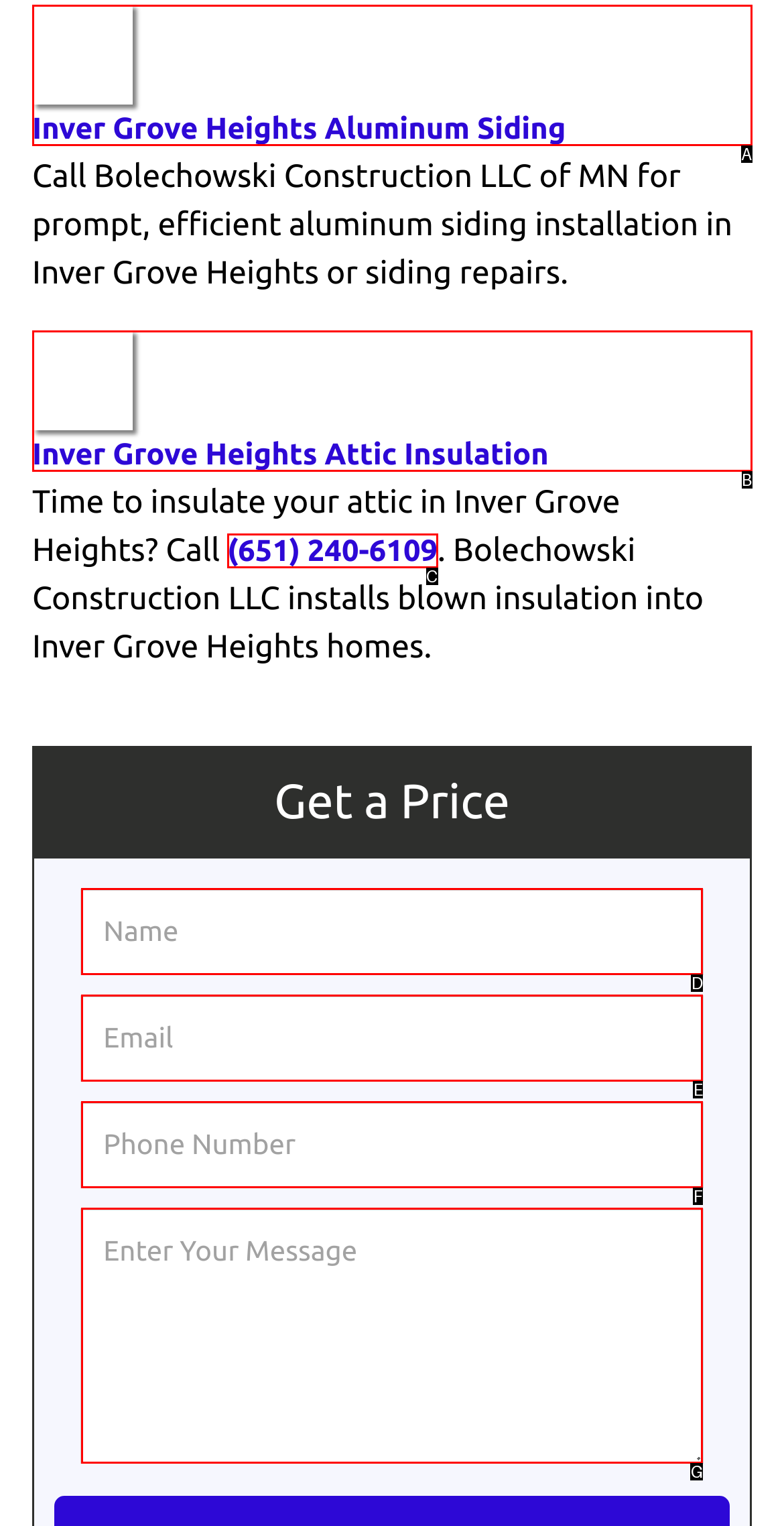Select the HTML element that matches the description: name="message" placeholder="Enter Your Message". Provide the letter of the chosen option as your answer.

G